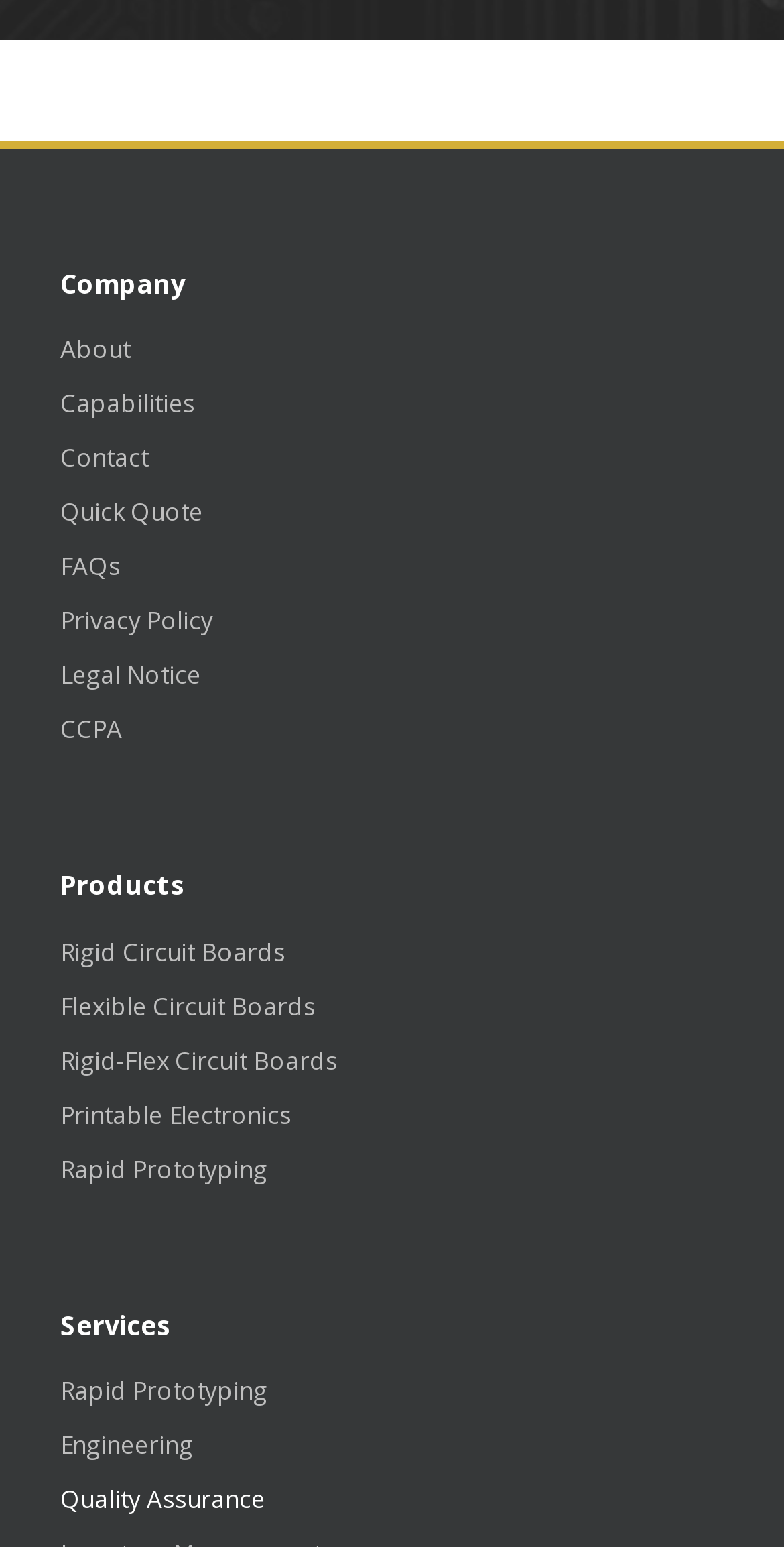Identify the bounding box coordinates for the region to click in order to carry out this instruction: "get a Quick Quote". Provide the coordinates using four float numbers between 0 and 1, formatted as [left, top, right, bottom].

[0.077, 0.324, 0.897, 0.34]